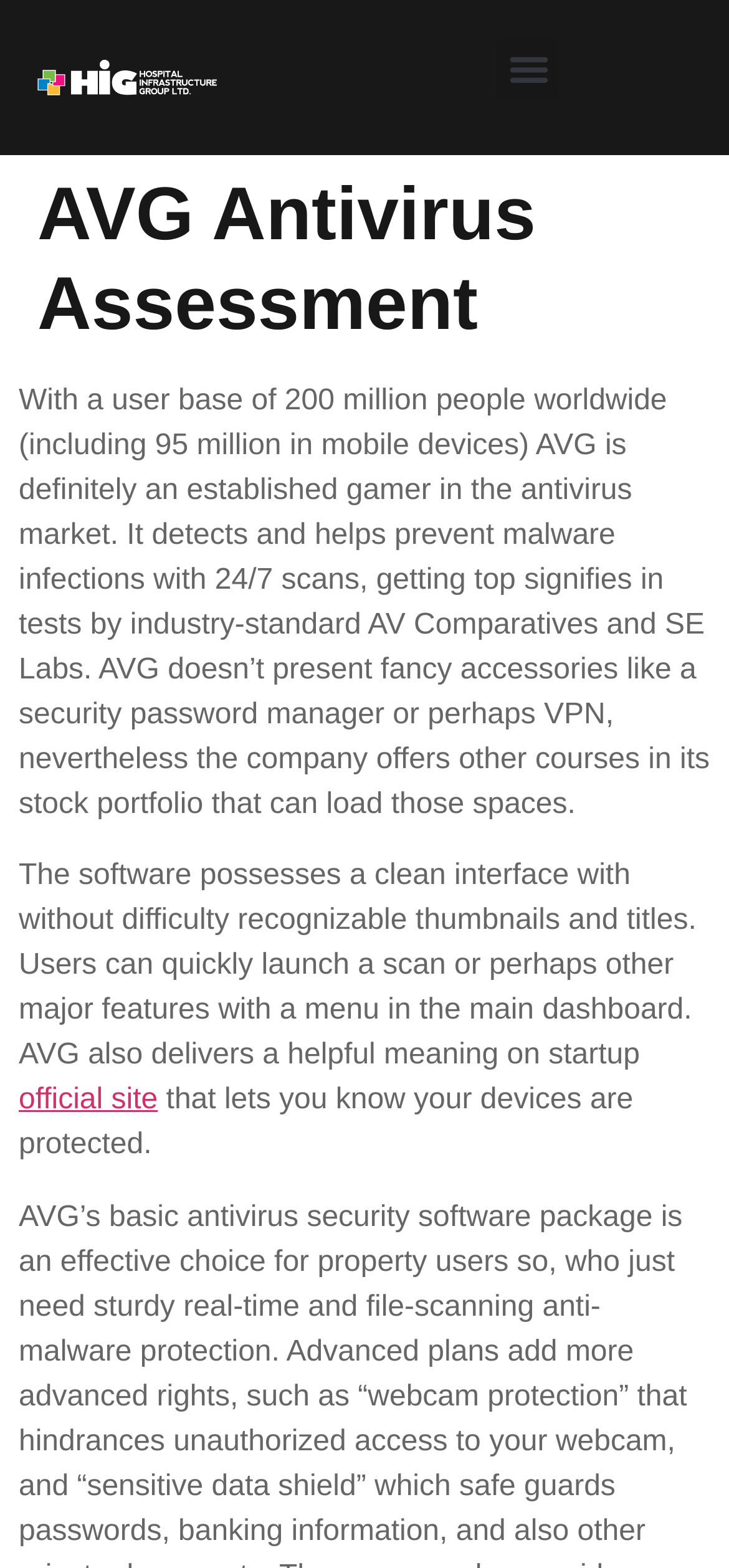Given the description of the UI element: "Menu", predict the bounding box coordinates in the form of [left, top, right, bottom], with each value being a float between 0 and 1.

[0.682, 0.024, 0.767, 0.063]